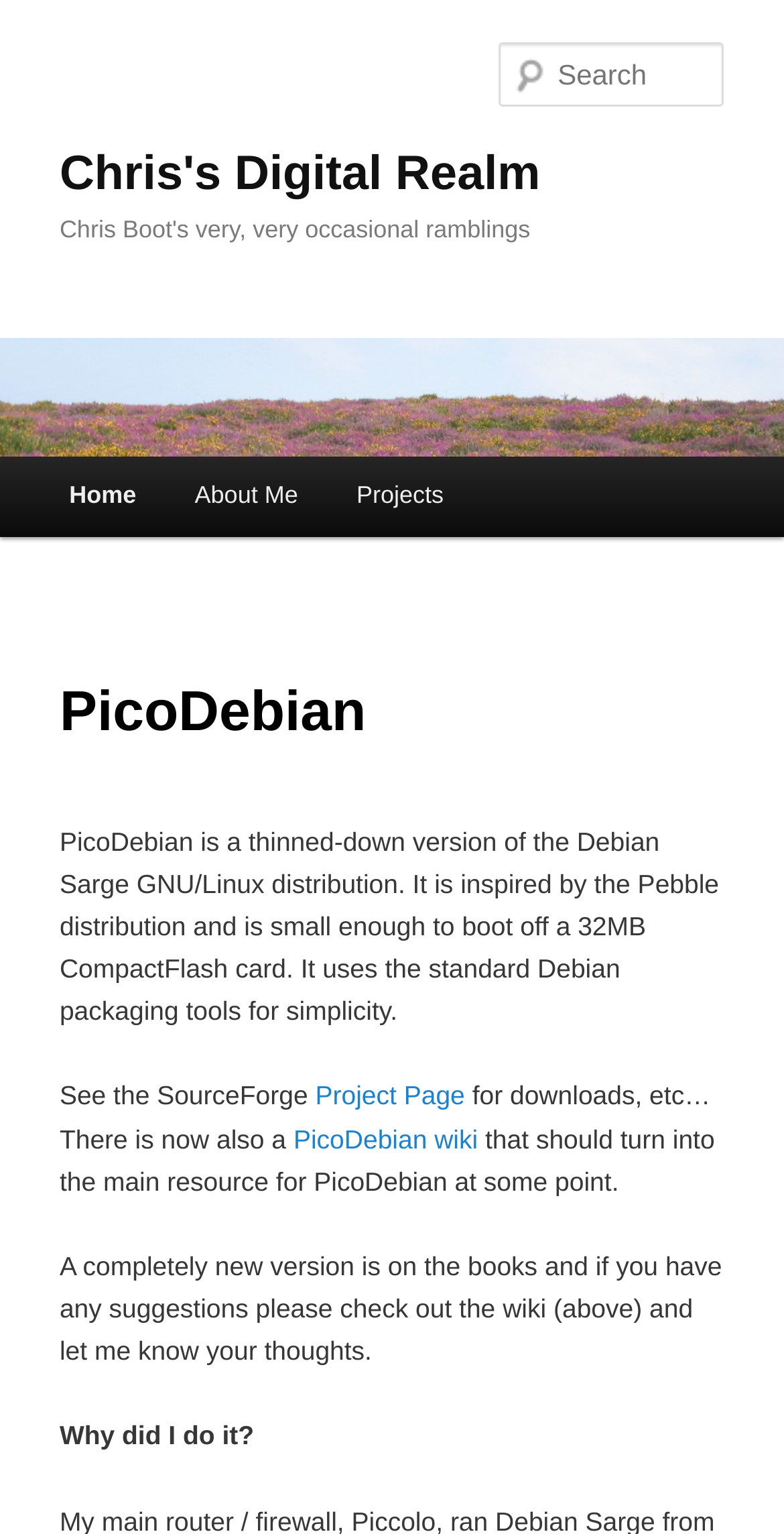Please determine the bounding box coordinates of the element to click in order to execute the following instruction: "visit project page". The coordinates should be four float numbers between 0 and 1, specified as [left, top, right, bottom].

[0.402, 0.705, 0.593, 0.724]